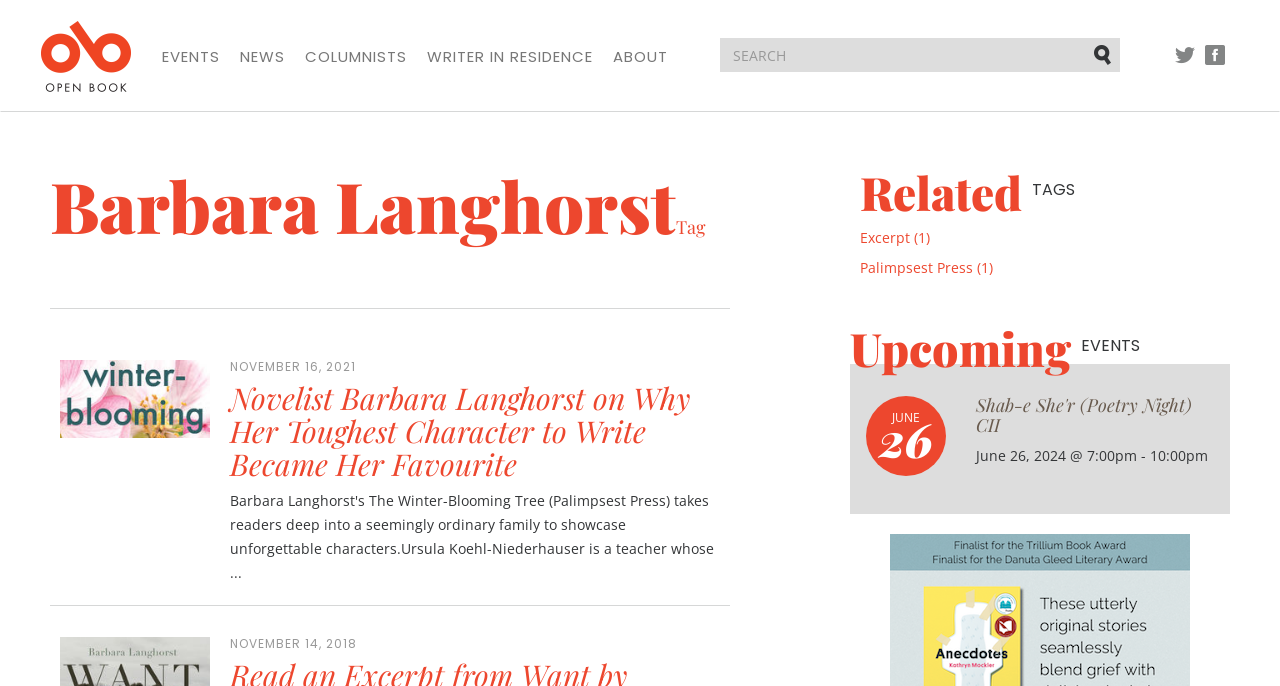Please determine the bounding box coordinates of the section I need to click to accomplish this instruction: "Read the latest NEWS".

[0.188, 0.069, 0.223, 0.098]